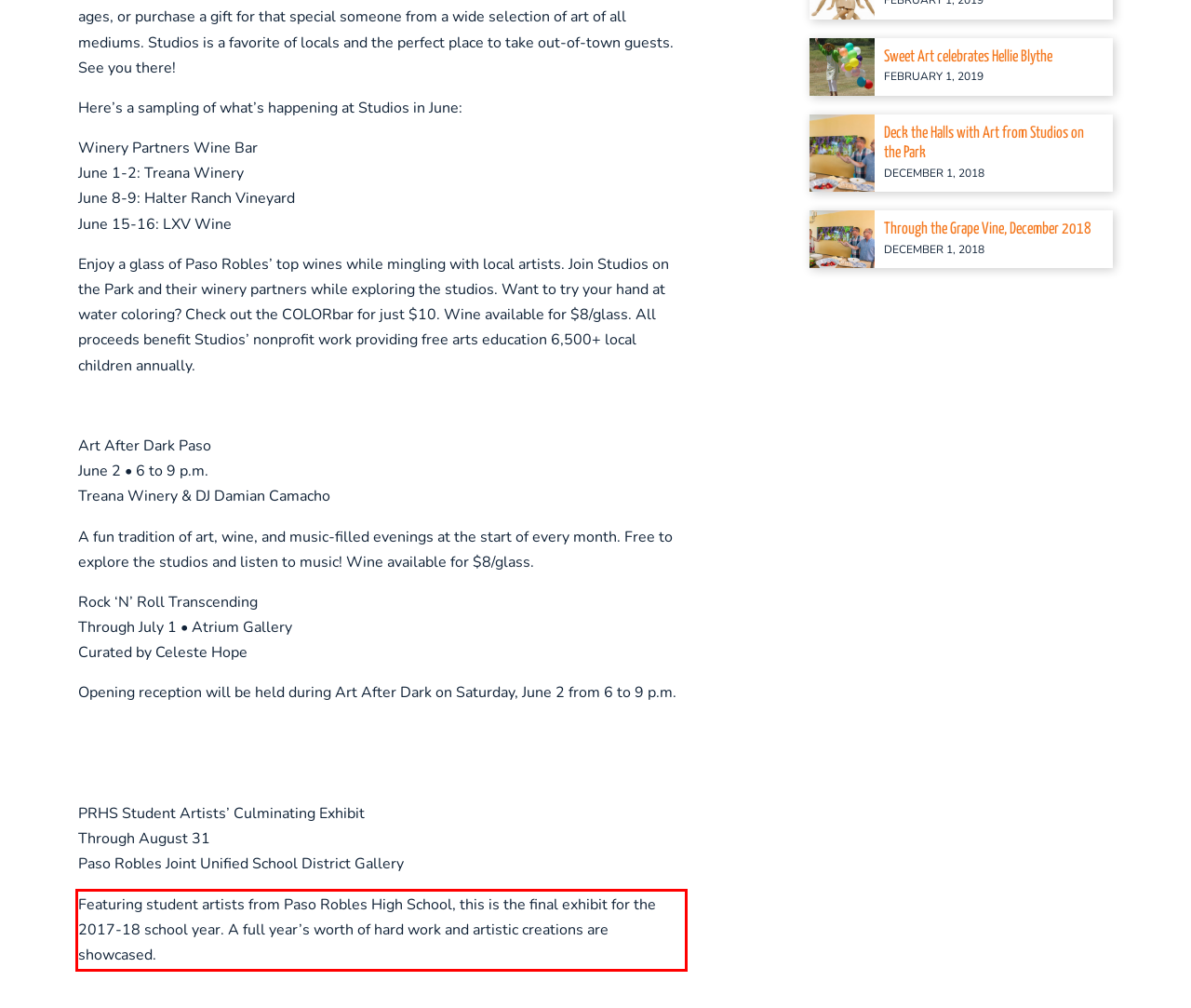Analyze the screenshot of a webpage where a red rectangle is bounding a UI element. Extract and generate the text content within this red bounding box.

Featuring student artists from Paso Robles High School, this is the final exhibit for the 2017-18 school year. A full year’s worth of hard work and artistic creations are showcased.